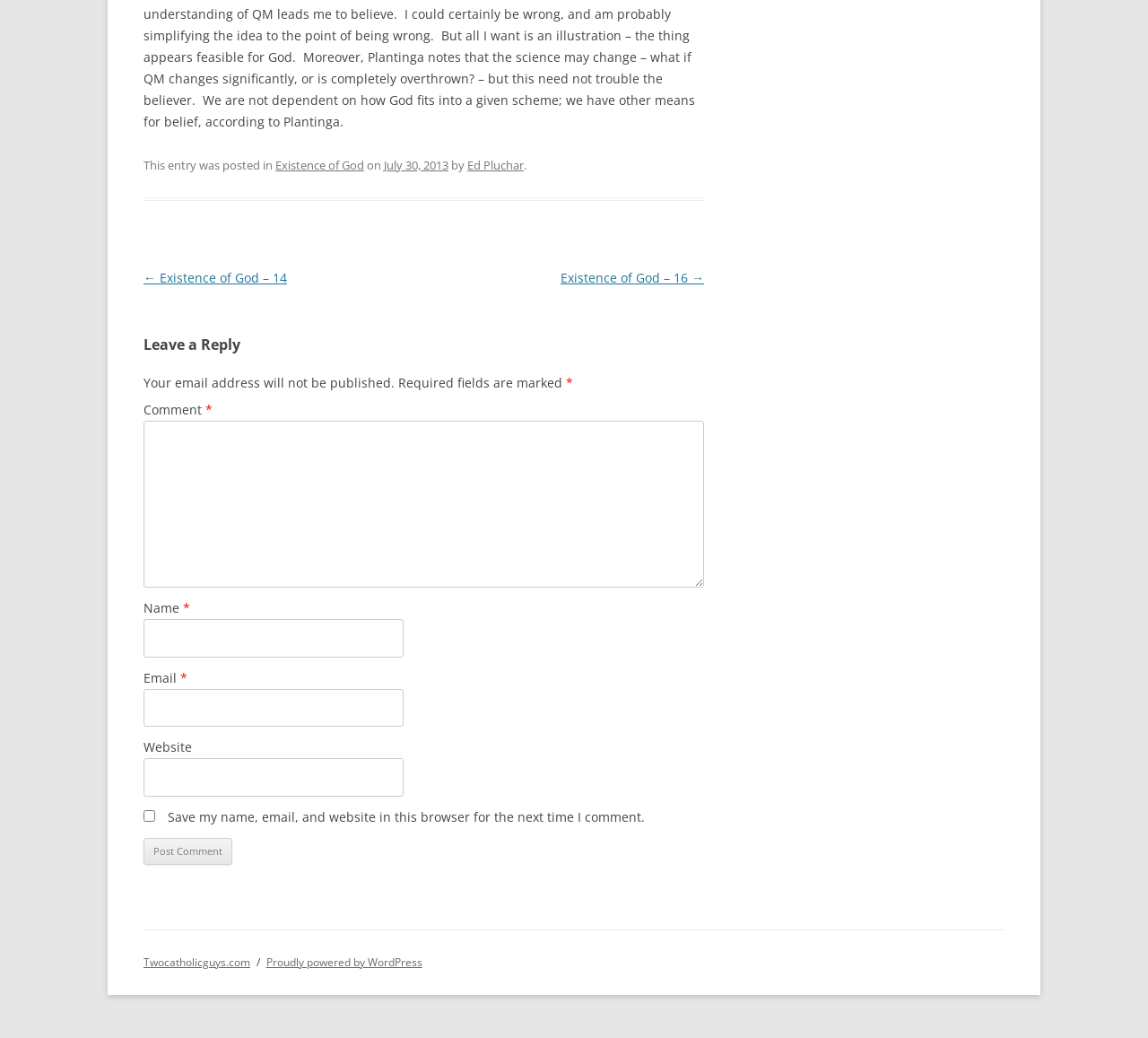Please predict the bounding box coordinates of the element's region where a click is necessary to complete the following instruction: "Enter a comment". The coordinates should be represented by four float numbers between 0 and 1, i.e., [left, top, right, bottom].

[0.125, 0.405, 0.613, 0.566]